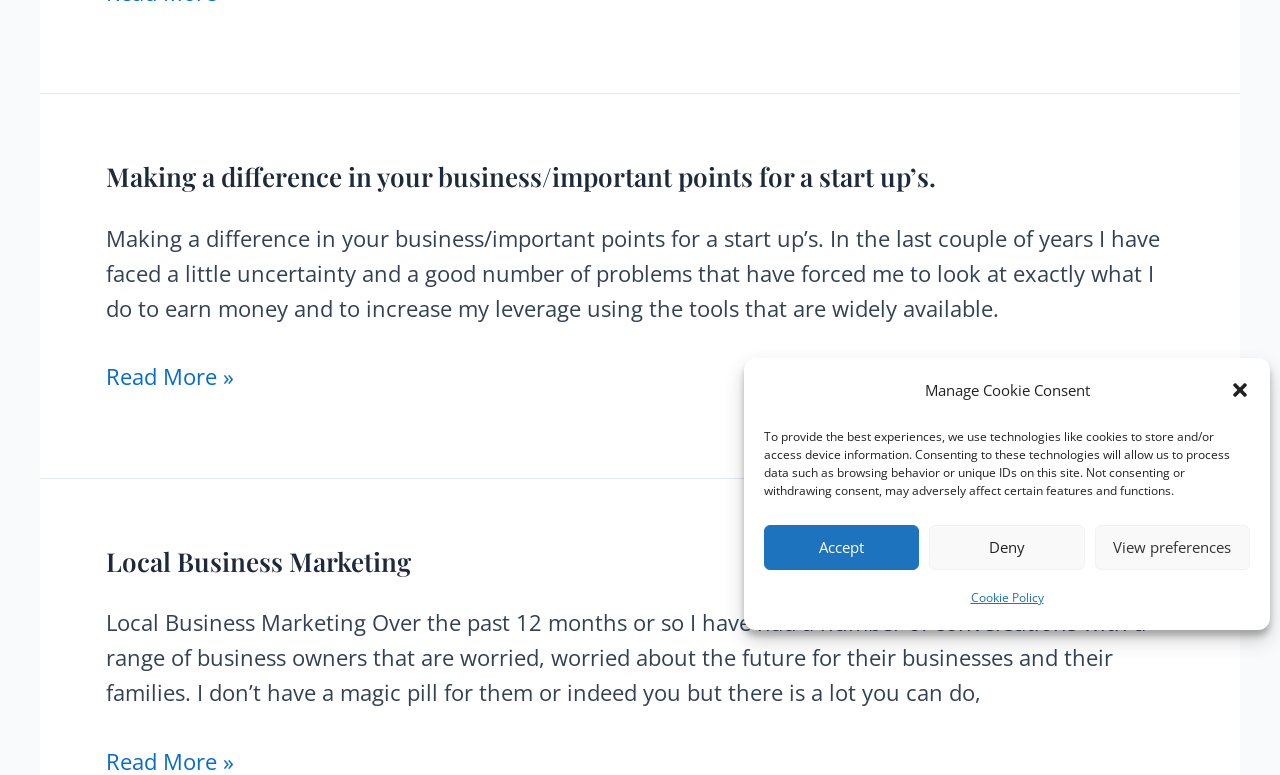Determine the bounding box coordinates of the UI element described below. Use the format (top-left x, top-left y, bottom-right x, bottom-right y) with floating point numbers between 0 and 1: Local Business Marketing

[0.083, 0.702, 0.321, 0.747]